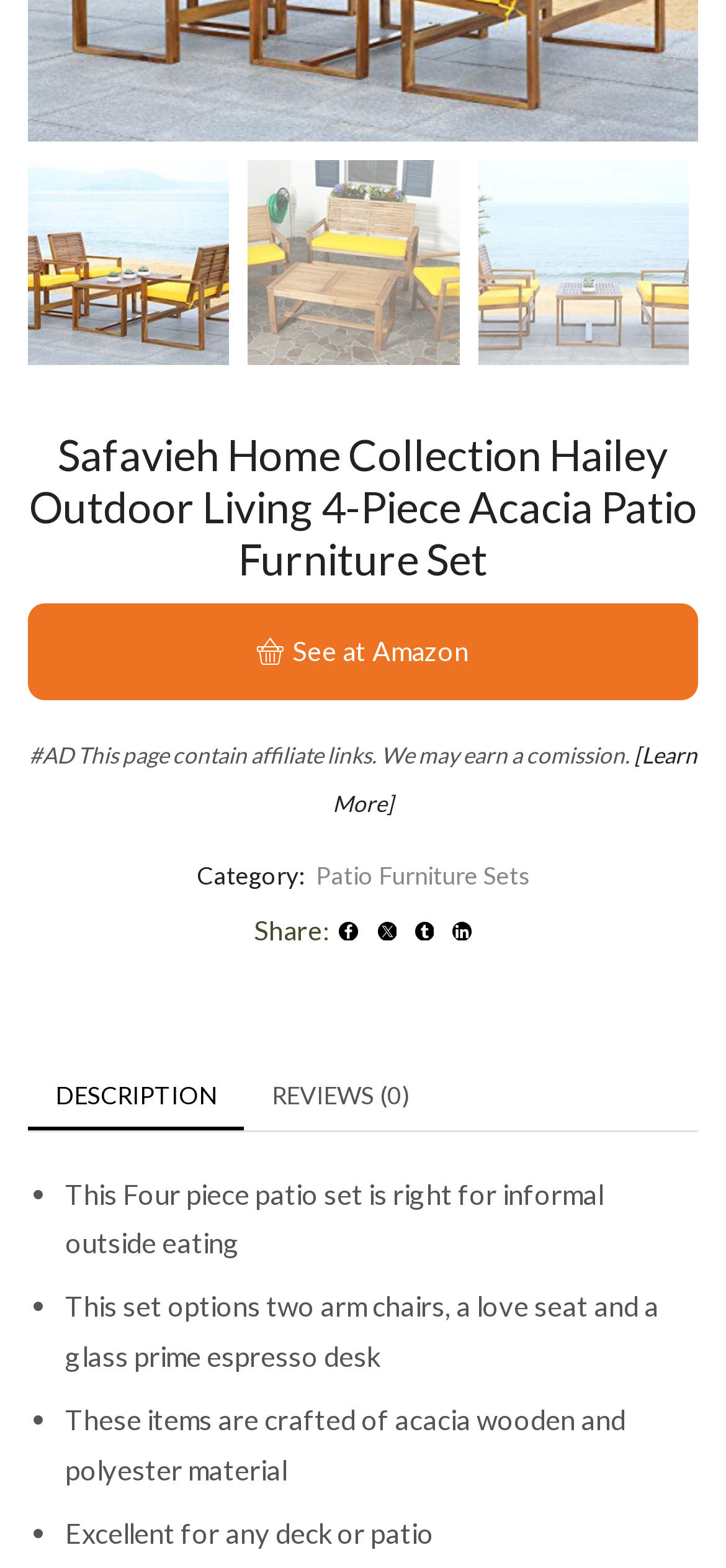Determine the bounding box of the UI component based on this description: "Linkedin". The bounding box coordinates should be four float values between 0 and 1, i.e., [left, top, right, bottom].

[0.624, 0.587, 0.651, 0.6]